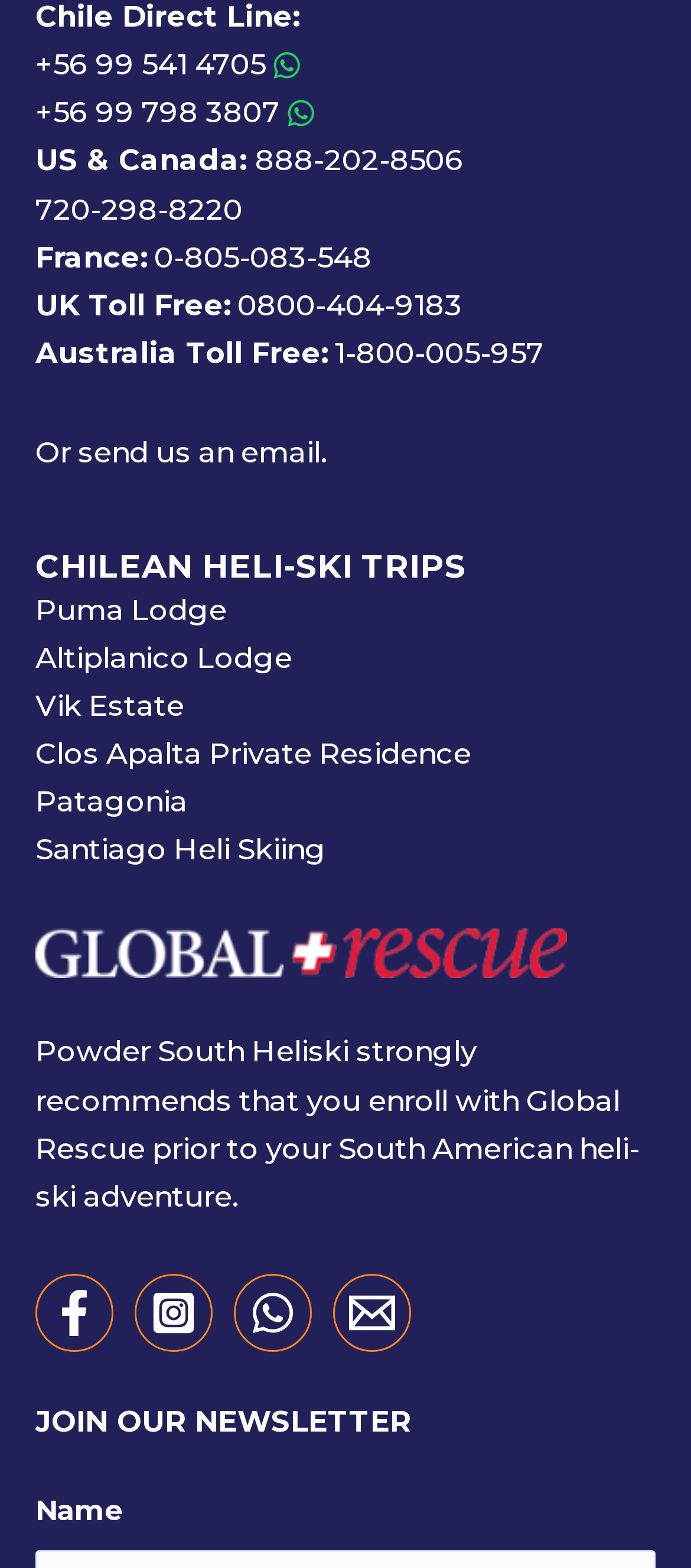Consider the image and give a detailed and elaborate answer to the question: 
What is the name of the heli-ski trip?

I found the heading element with the text 'CHILEAN HELI-SKI TRIPS', which suggests that this is the name of the heli-ski trip.